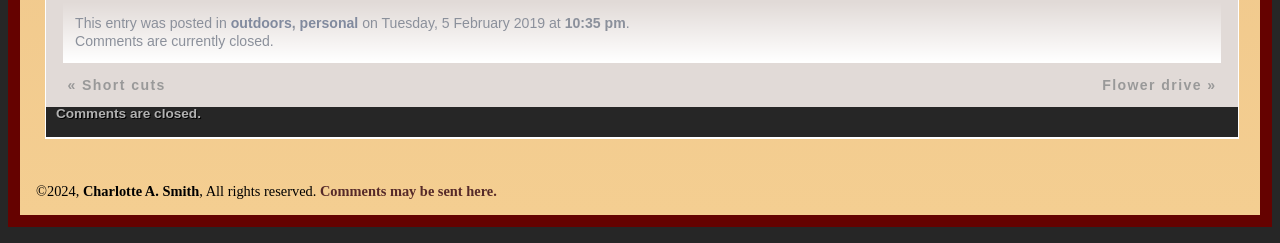Answer the question below using just one word or a short phrase: 
What is the purpose of the link 'Comments may be sent here'?

To send comments